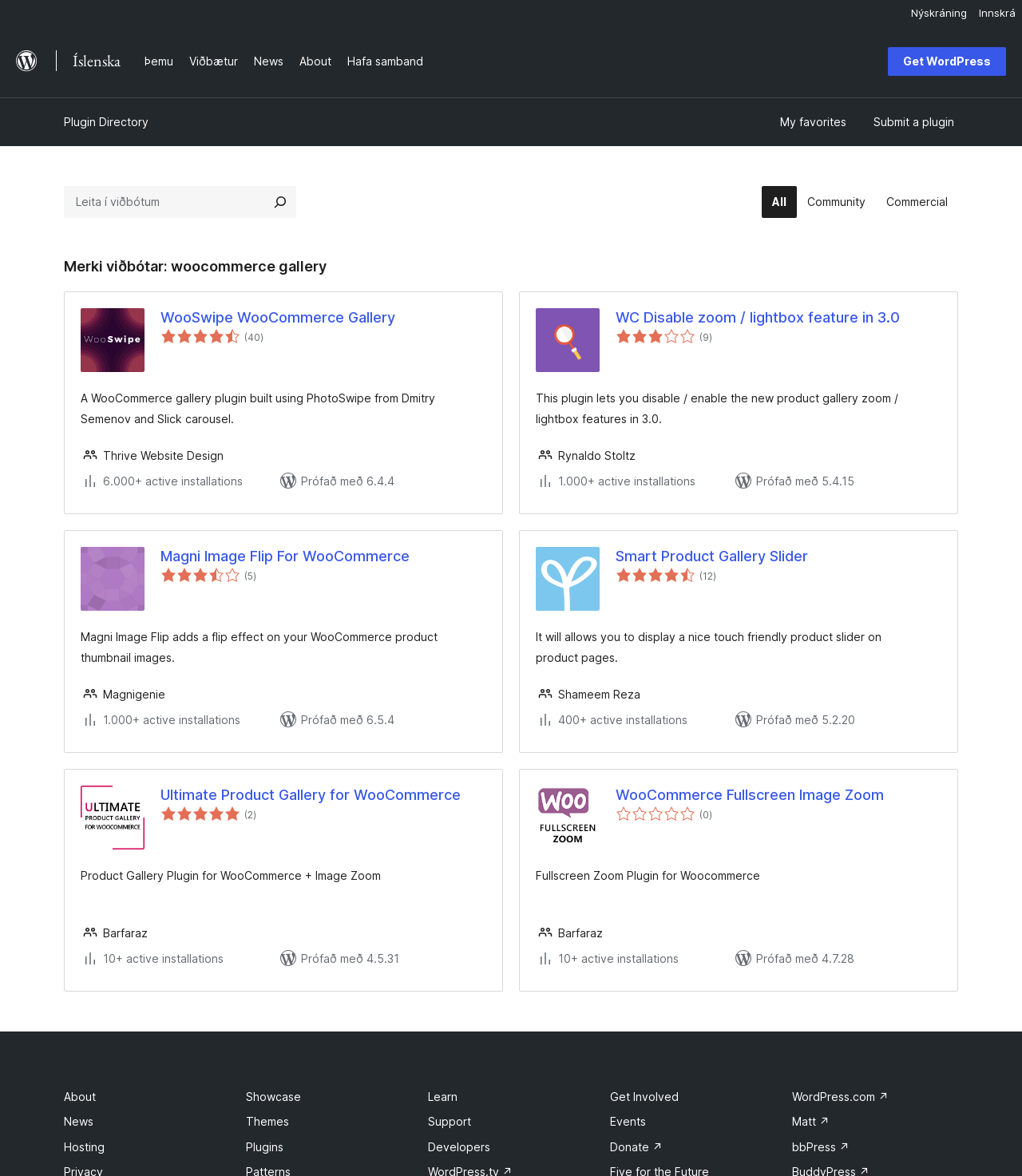Specify the bounding box coordinates of the element's area that should be clicked to execute the given instruction: "View the Ultimate Product Gallery for WooCommerce plugin". The coordinates should be four float numbers between 0 and 1, i.e., [left, top, right, bottom].

[0.157, 0.668, 0.476, 0.684]